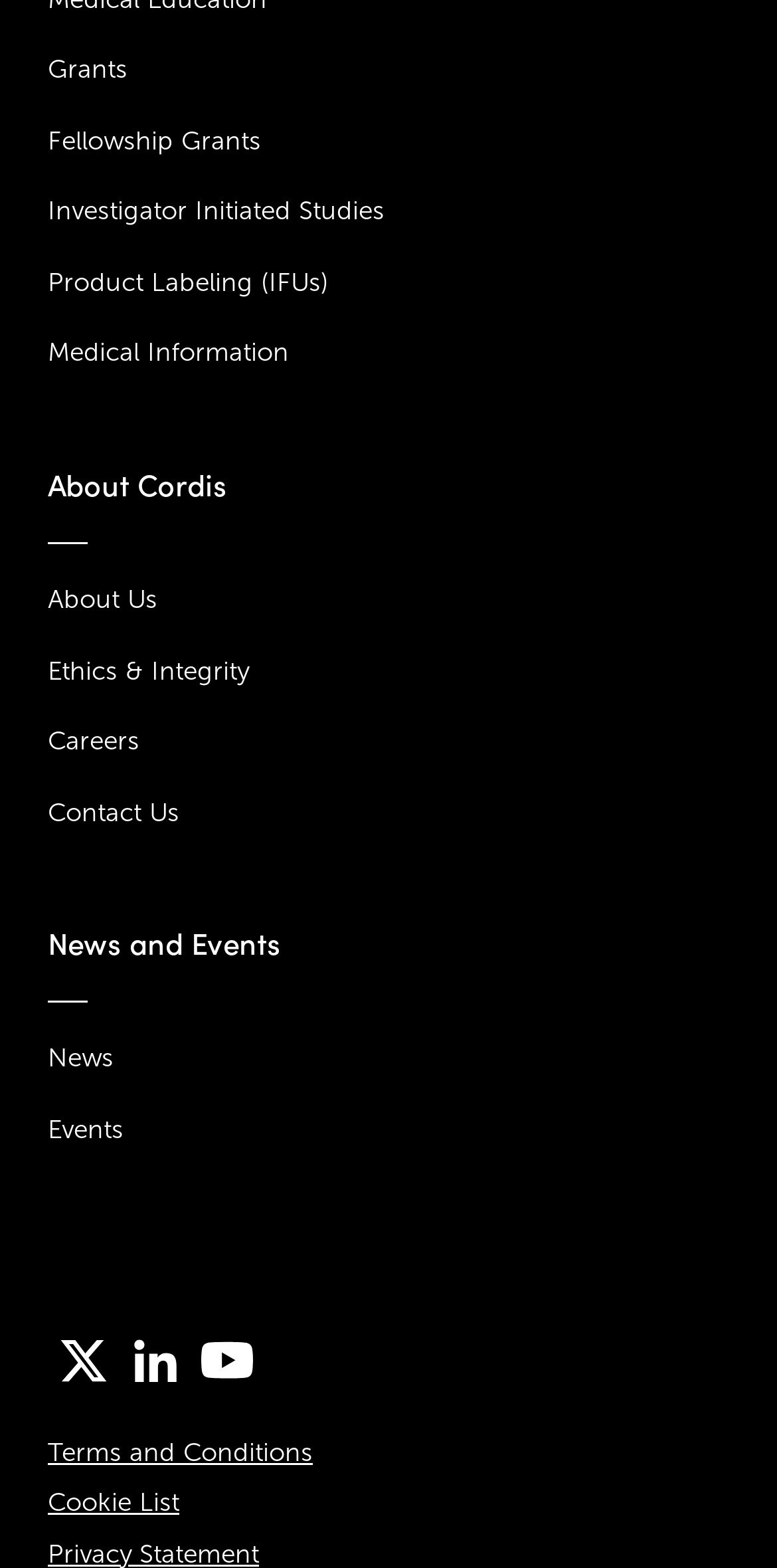Based on the visual content of the image, answer the question thoroughly: What type of information is provided under 'Medical Information'?

The link 'Medical Information' is located near the link 'Product Labeling (IFUs)', which suggests that the 'Medical Information' section may provide information related to product labeling and instructions for use.